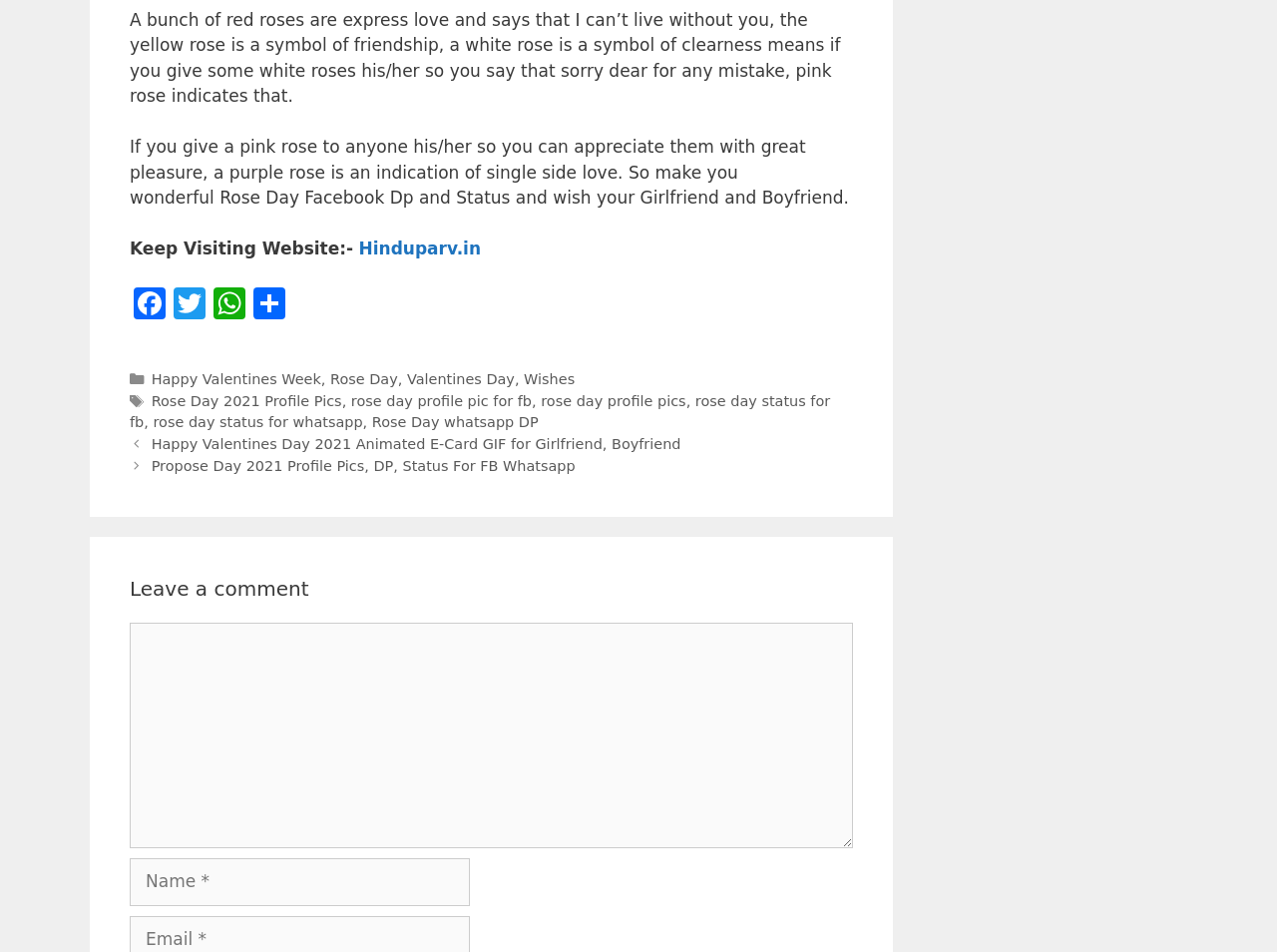Find the bounding box coordinates for the element described here: "Hinduparv.in".

[0.281, 0.251, 0.377, 0.271]